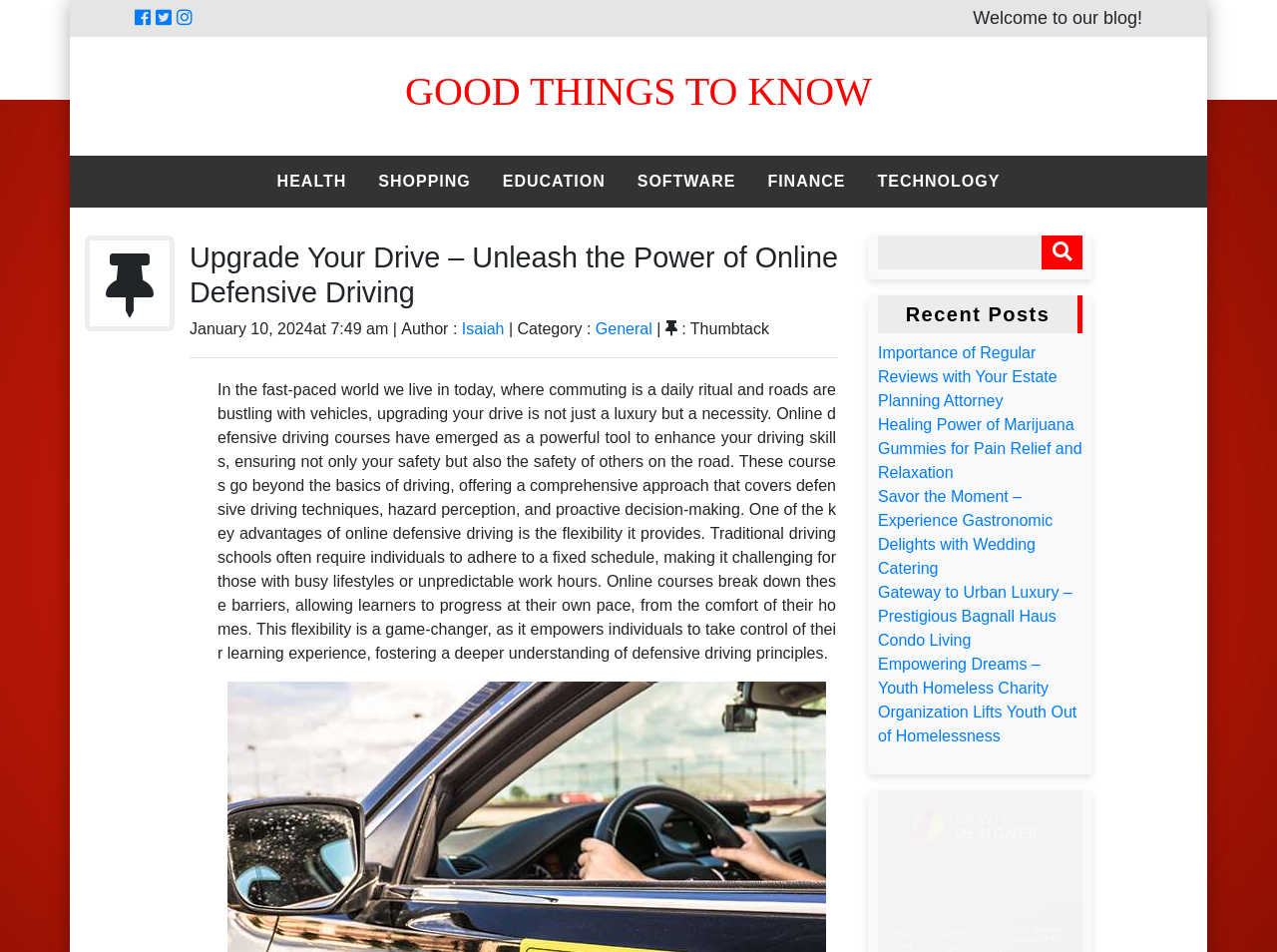Determine the bounding box for the HTML element described here: "Good Things To Know". The coordinates should be given as [left, top, right, bottom] with each number being a float between 0 and 1.

[0.317, 0.072, 0.683, 0.119]